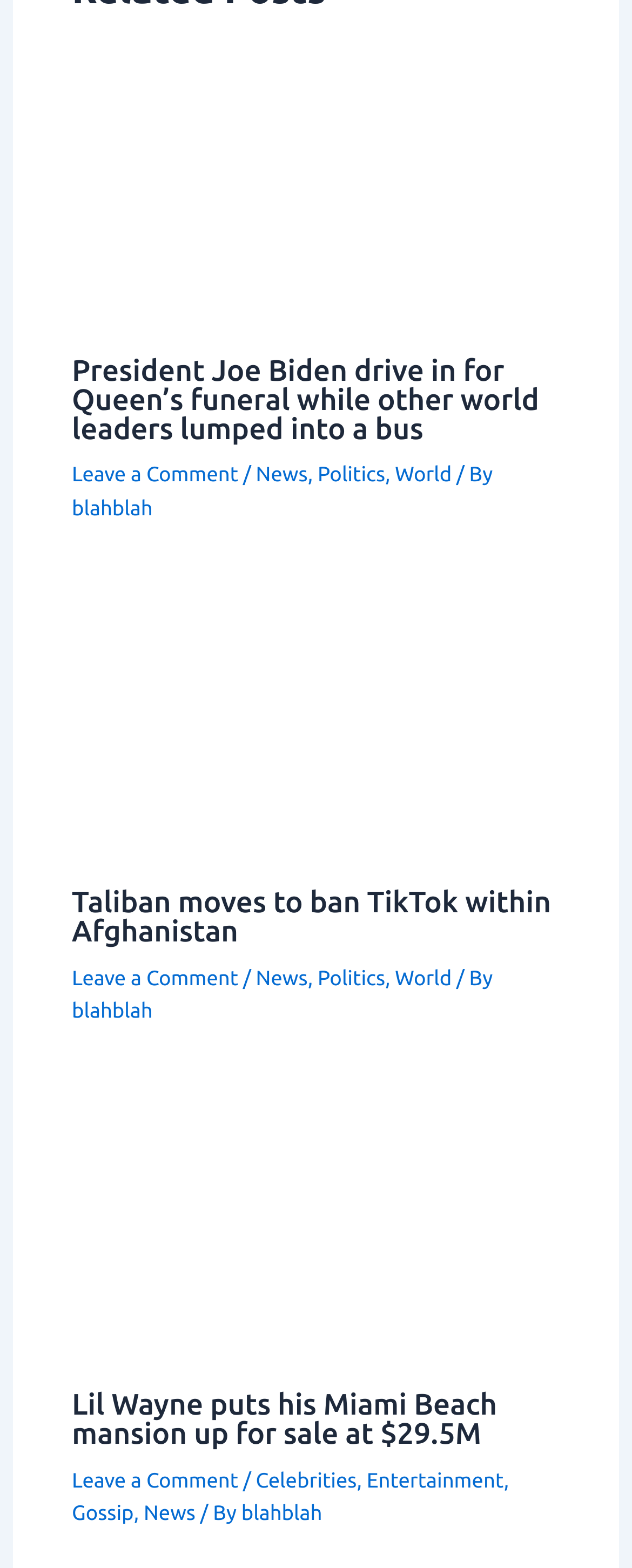For the following element description, predict the bounding box coordinates in the format (top-left x, top-left y, bottom-right x, bottom-right y). All values should be floating point numbers between 0 and 1. Description: Entertainment

[0.58, 0.937, 0.797, 0.951]